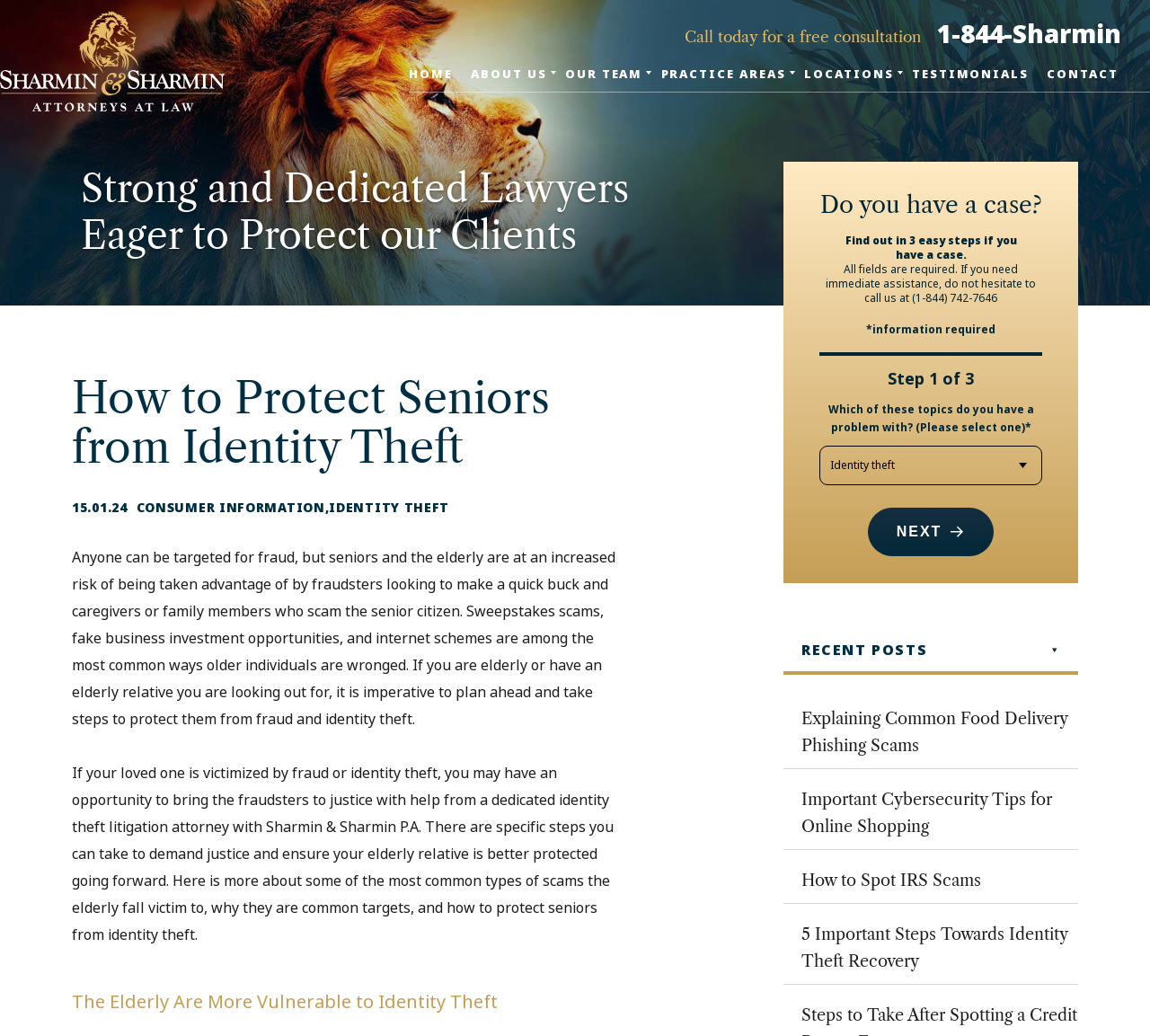Describe every aspect of the webpage in a detailed manner.

This webpage appears to be a law firm's website, specifically focused on identity theft protection for seniors. At the top left corner, there is a site logo, accompanied by a link to the homepage. Below the logo, there is a call-to-action to contact the legal team for a free consultation, along with a phone number.

The main navigation menu is located at the top center of the page, featuring links to various sections of the website, including "HOME", "ABOUT US", "OUR TEAM", "PRACTICE AREAS", "LOCATIONS", "TESTIMONIALS", and "CONTACT".

The main content of the page is divided into several sections. The first section has a heading "How to Protect Seniors from Identity Theft" and features a brief introduction to the importance of protecting seniors from identity theft. Below this, there is a paragraph discussing the risks of fraud and identity theft for seniors, followed by a section highlighting the law firm's expertise in this area.

The next section has a heading "The Elderly Are More Vulnerable to Identity Theft" and provides more information on the common types of scams targeting seniors and how to protect them. This section also features a call-to-action to take steps to demand justice and ensure better protection for elderly relatives.

On the right side of the page, there is a form to determine if you have a case, with three easy steps to follow. The form includes a combobox to select a topic and a button to proceed to the next step.

At the bottom of the page, there is a section titled "RECENT POSTS" featuring links to several articles on related topics, such as food delivery phishing scams, cybersecurity tips for online shopping, IRS scams, and identity theft recovery steps.